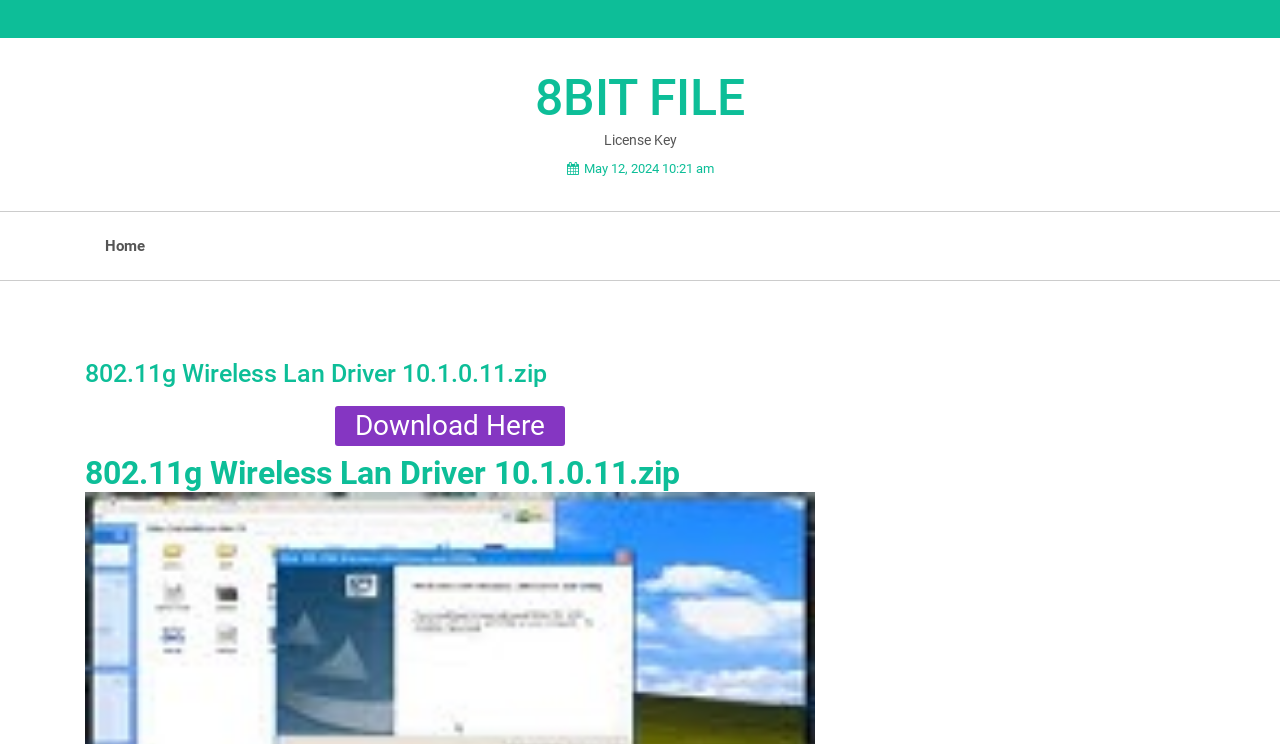What is the navigation option at the top left?
Answer the question using a single word or phrase, according to the image.

Home